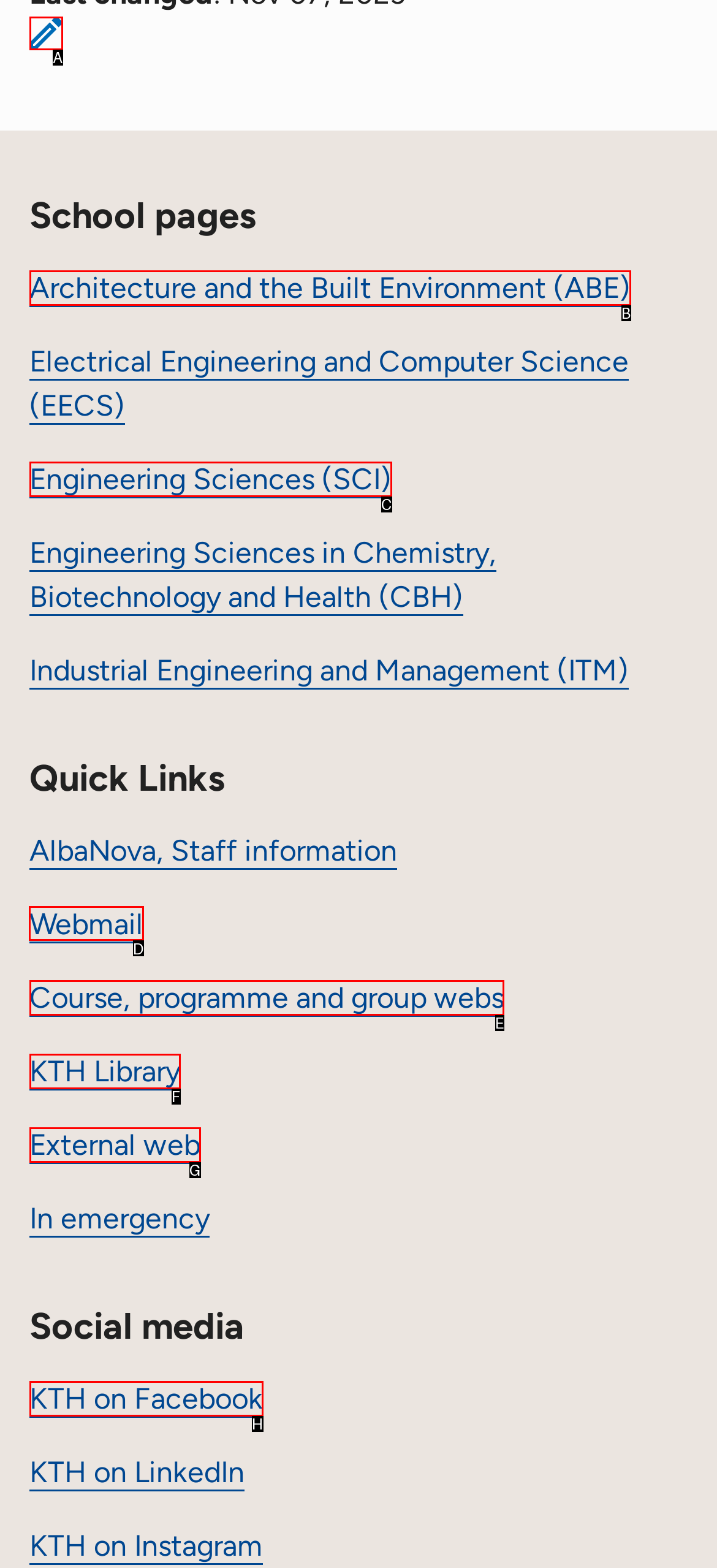Determine the right option to click to perform this task: Access Webmail
Answer with the correct letter from the given choices directly.

D